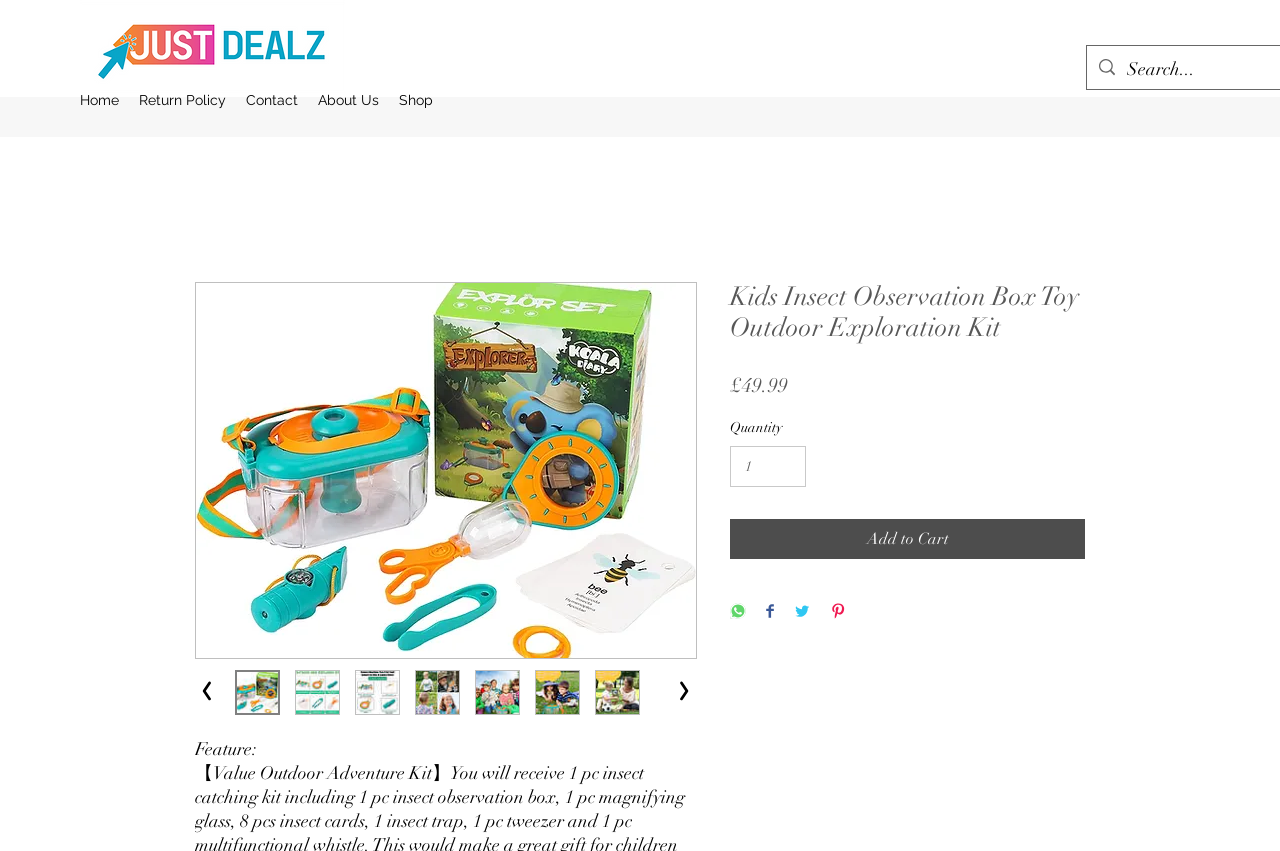Locate the UI element that matches the description Home in the webpage screenshot. Return the bounding box coordinates in the format (top-left x, top-left y, bottom-right x, bottom-right y), with values ranging from 0 to 1.

[0.055, 0.1, 0.101, 0.135]